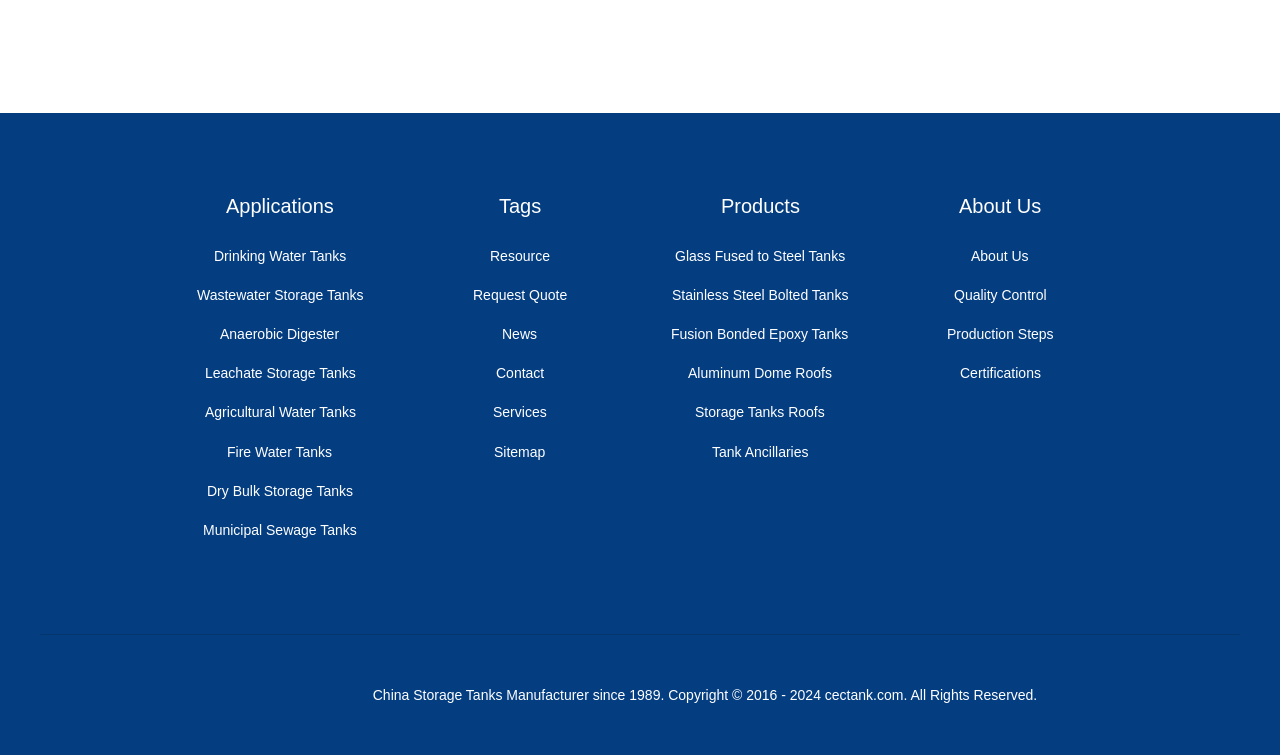Determine the bounding box coordinates of the clickable element necessary to fulfill the instruction: "Request a Quote". Provide the coordinates as four float numbers within the 0 to 1 range, i.e., [left, top, right, bottom].

[0.369, 0.365, 0.443, 0.417]